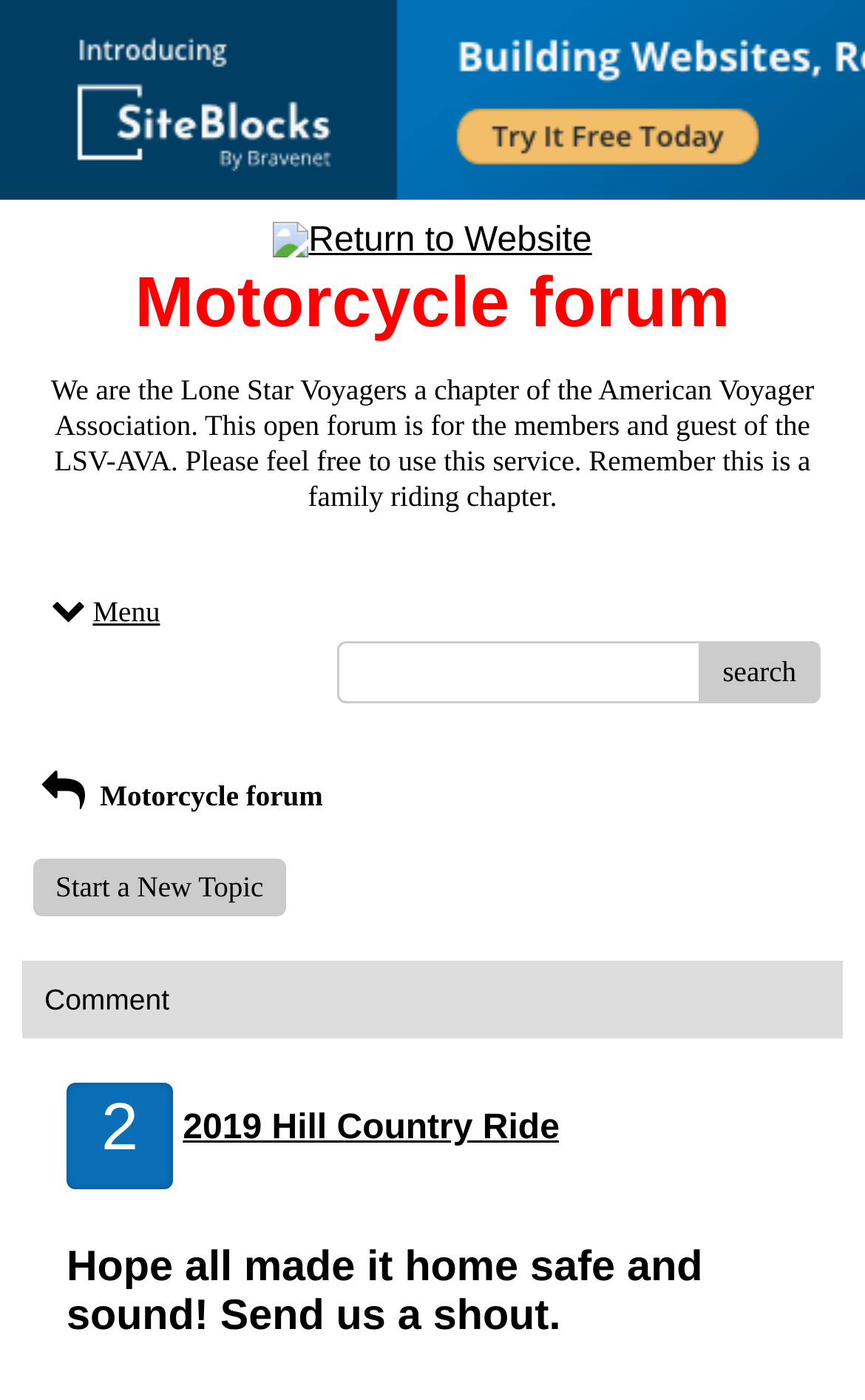Look at the image and give a detailed response to the following question: What is the purpose of the textbox?

The textbox is located next to a 'search' button, and it is not required, which suggests that it is used for searching purposes.